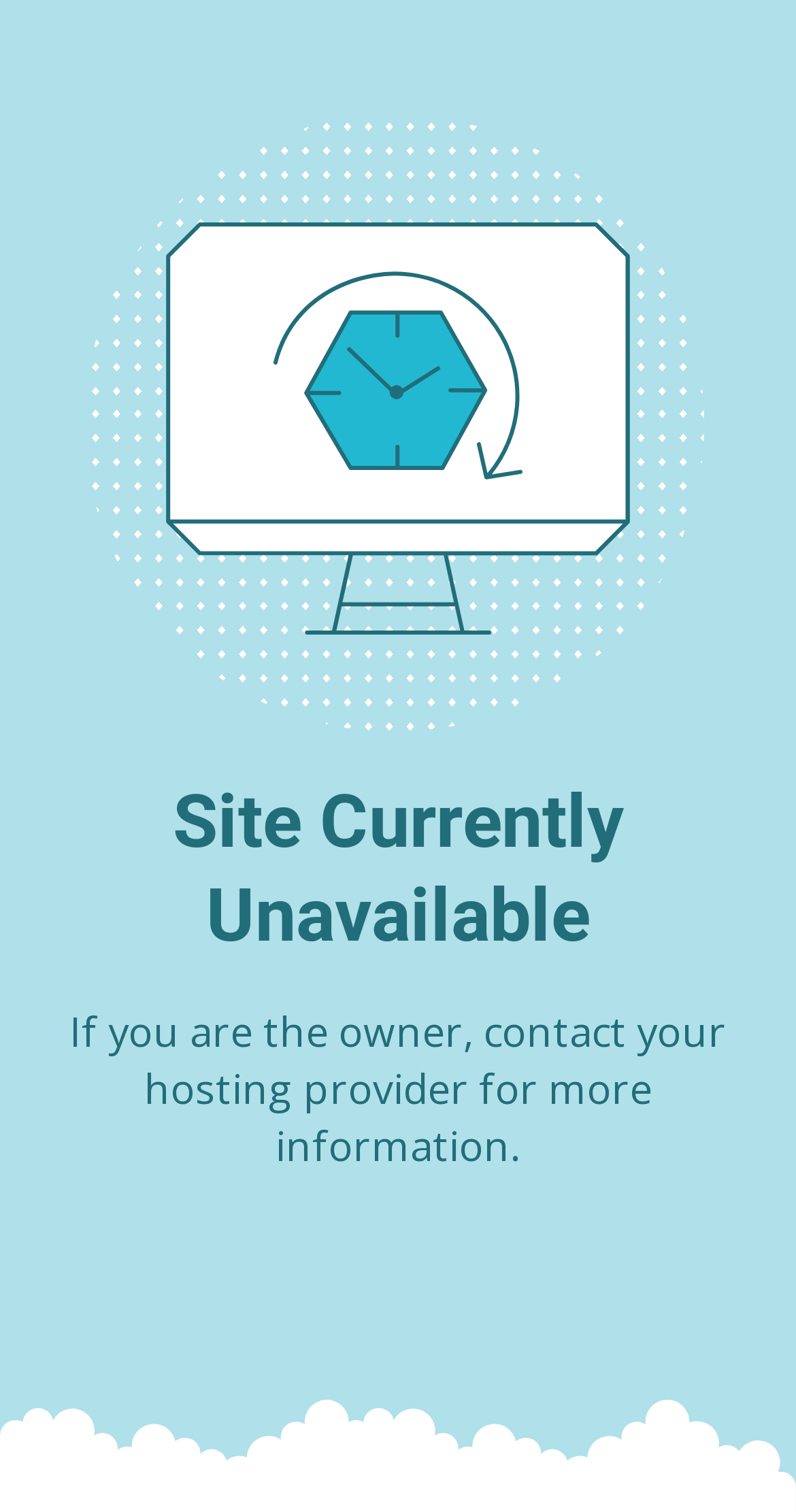Identify the main heading of the webpage and provide its text content.

Site Currently Unavailable